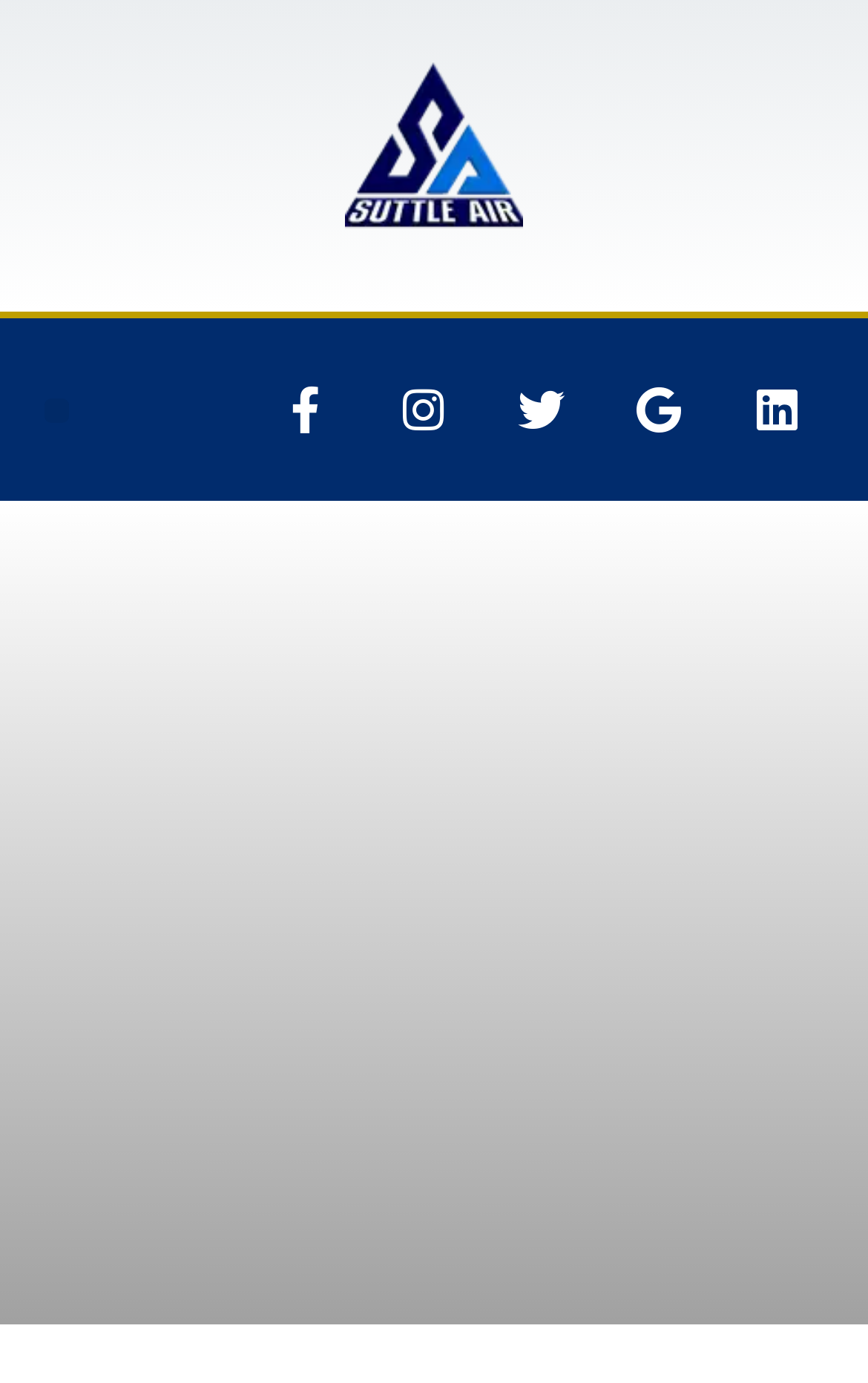Look at the image and answer the question in detail:
What is the purpose of the button at the top?

The button at the top with a bounding box of [0.051, 0.287, 0.079, 0.305] is a menu toggle button, which is used to expand or collapse the menu.